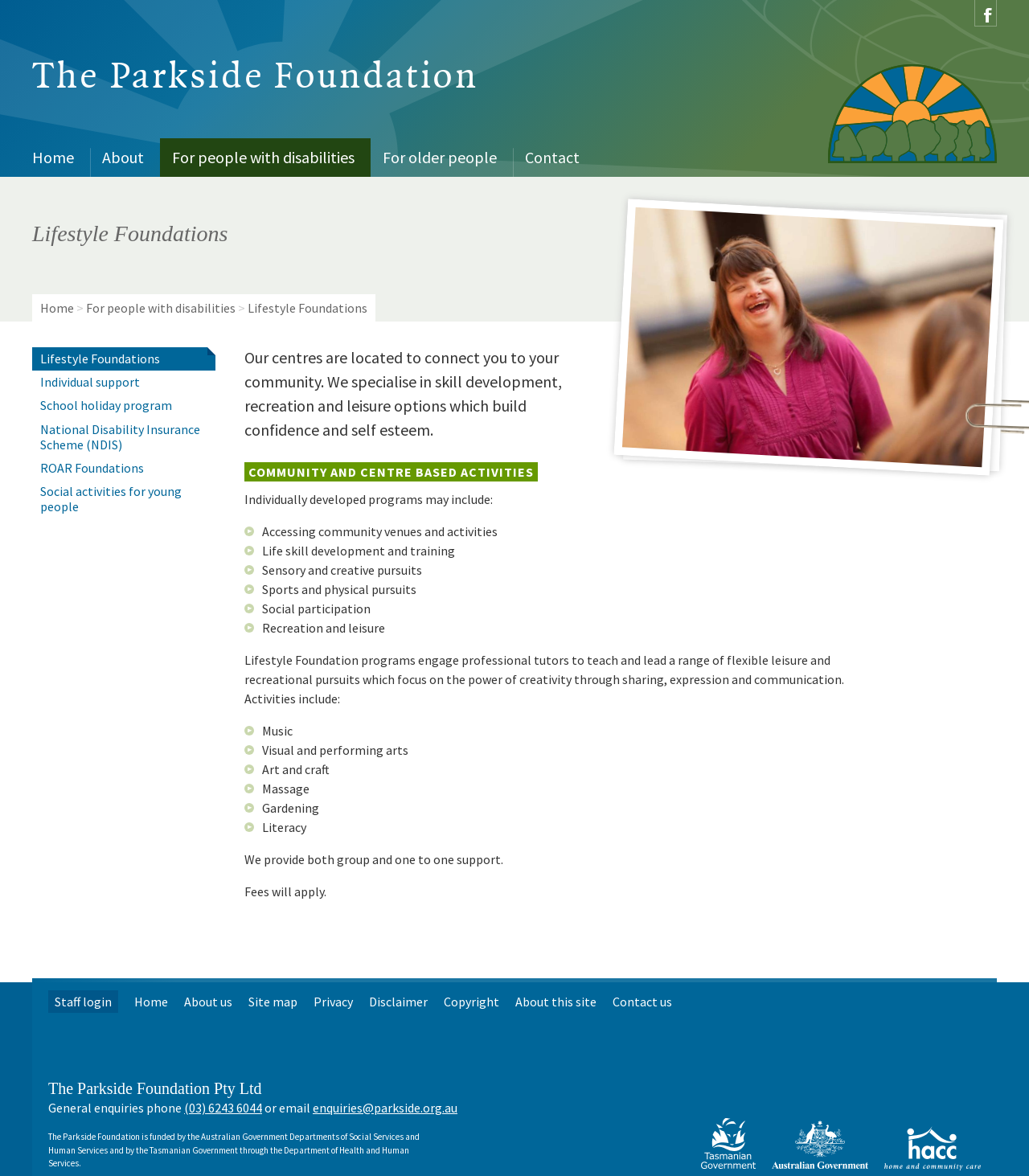Answer this question using a single word or a brief phrase:
How can I contact the foundation?

Phone or email